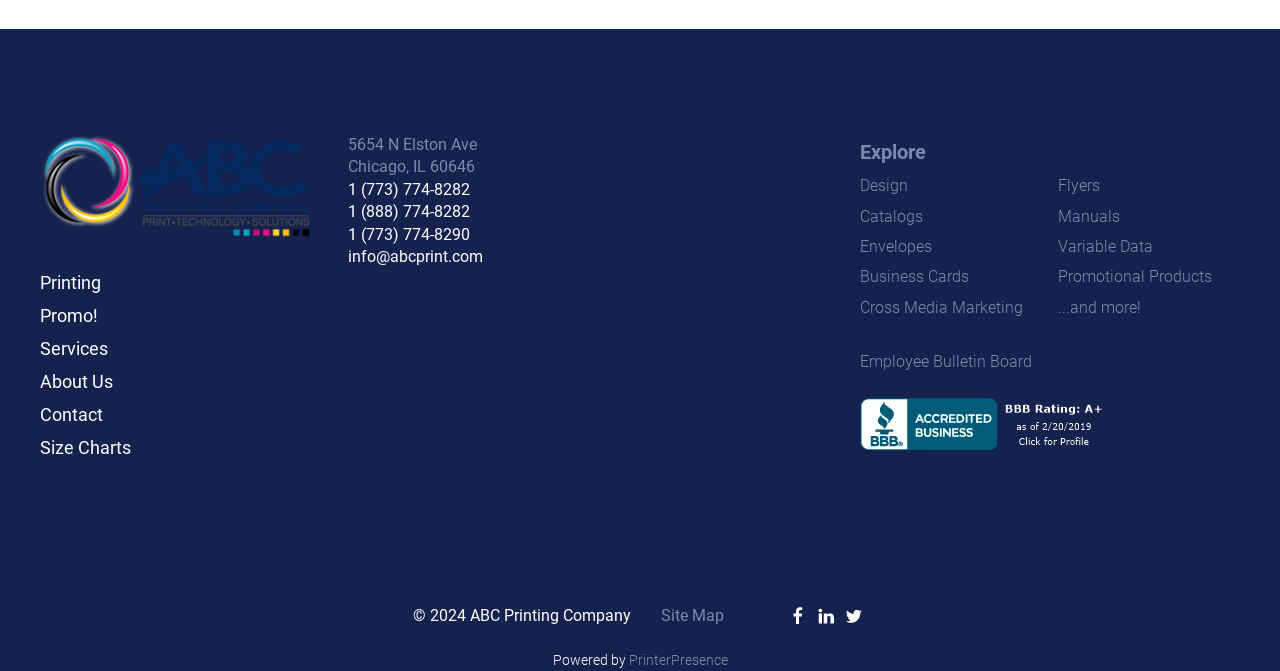What is the address of the company?
Answer the question with detailed information derived from the image.

The address of the company can be found in the middle section of the webpage, where it is written as '5654 N Elston Ave' and 'Chicago, IL 60646' in two separate static text elements.